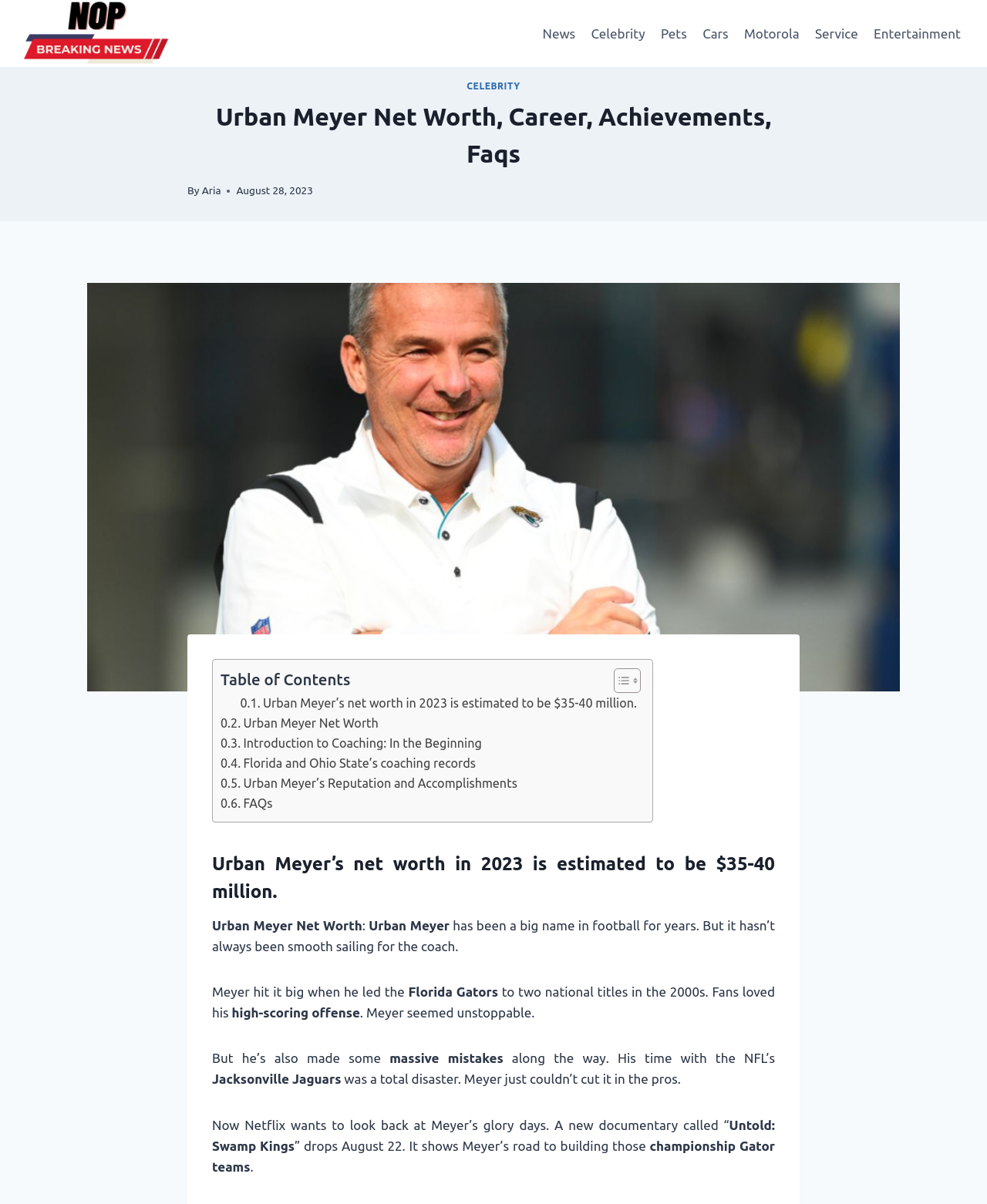Please determine the bounding box coordinates of the element's region to click for the following instruction: "Click on the 'News' link".

[0.542, 0.013, 0.591, 0.043]